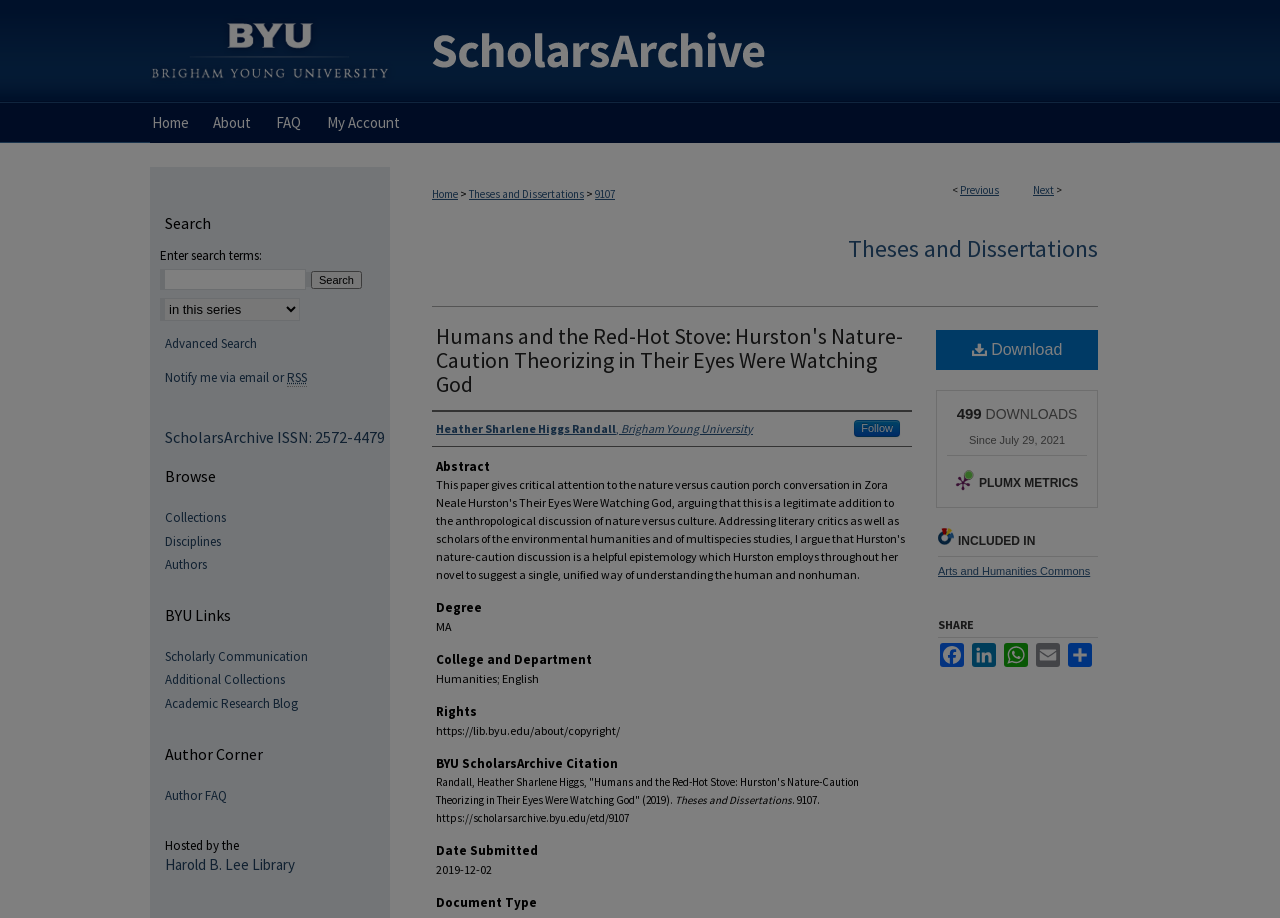Respond to the following question using a concise word or phrase: 
What is the degree of the author?

MA